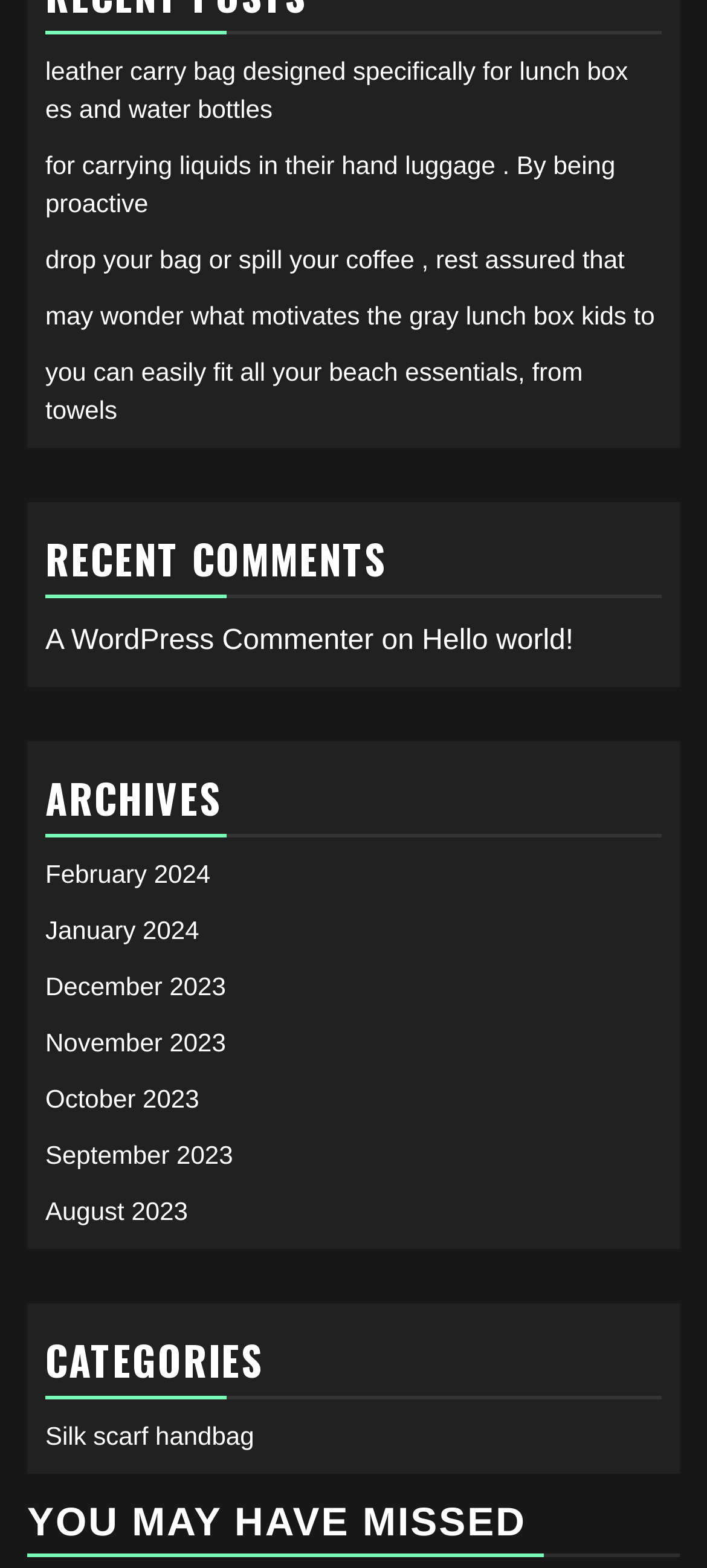How many links are there in the first paragraph?
Answer the question with a detailed and thorough explanation.

I found the first paragraph on the webpage, which has three links. The first link is 'leather carry bag designed specifically for lunch box es and water bottles', the second link is 'for carrying liquids in their hand luggage. By being proactive', and the third link is 'drop your bag or spill your coffee, rest assured that'.